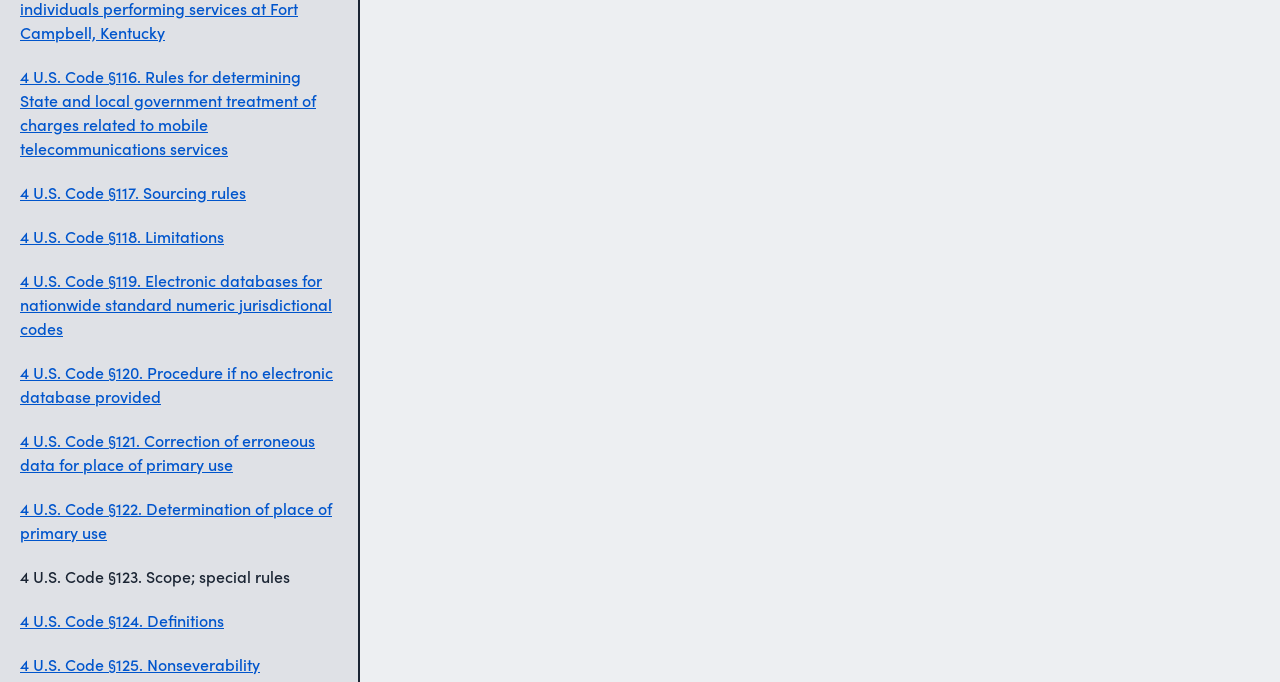Provide a single word or phrase answer to the question: 
Are the sections arranged in alphabetical order?

No